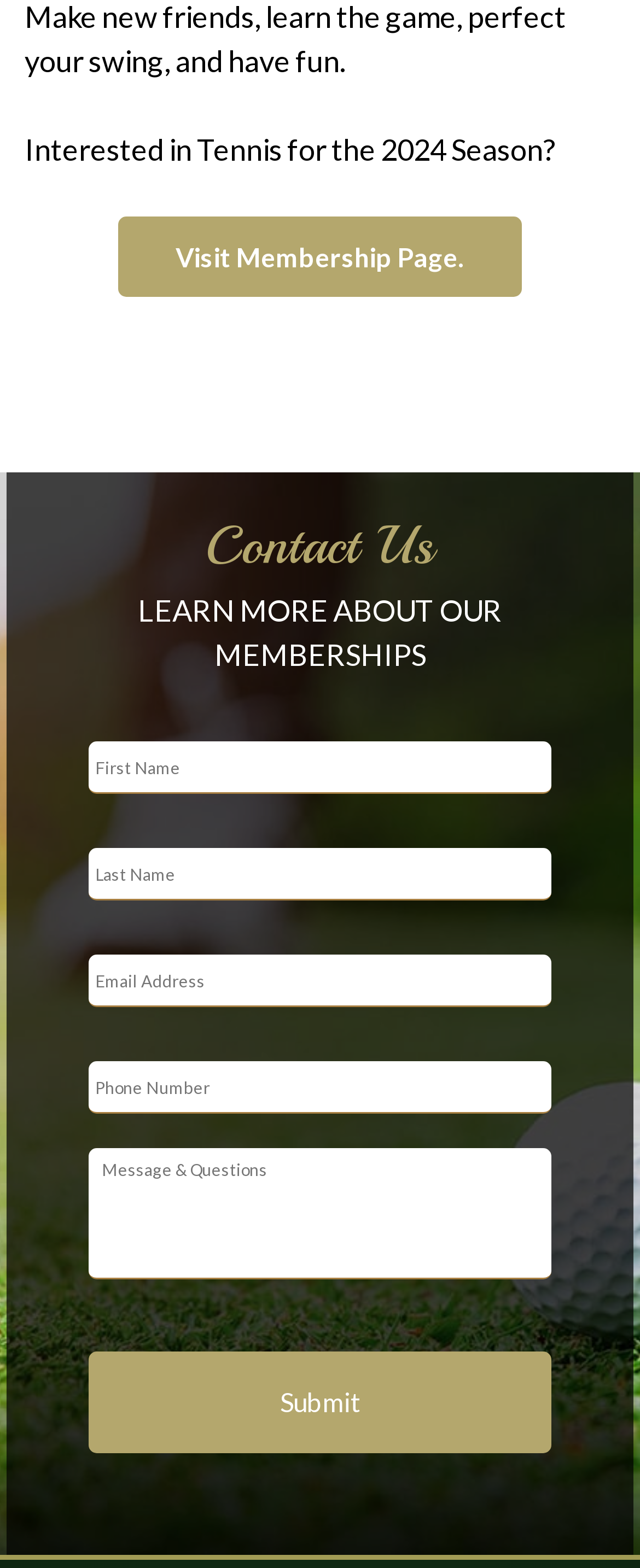What is the topic of the webpage?
Using the information from the image, answer the question thoroughly.

The webpage appears to be related to tennis, as indicated by the text 'Interested in Tennis for the 2024 Season?' and the presence of a button to learn more about memberships, which may be related to a tennis club or organization.